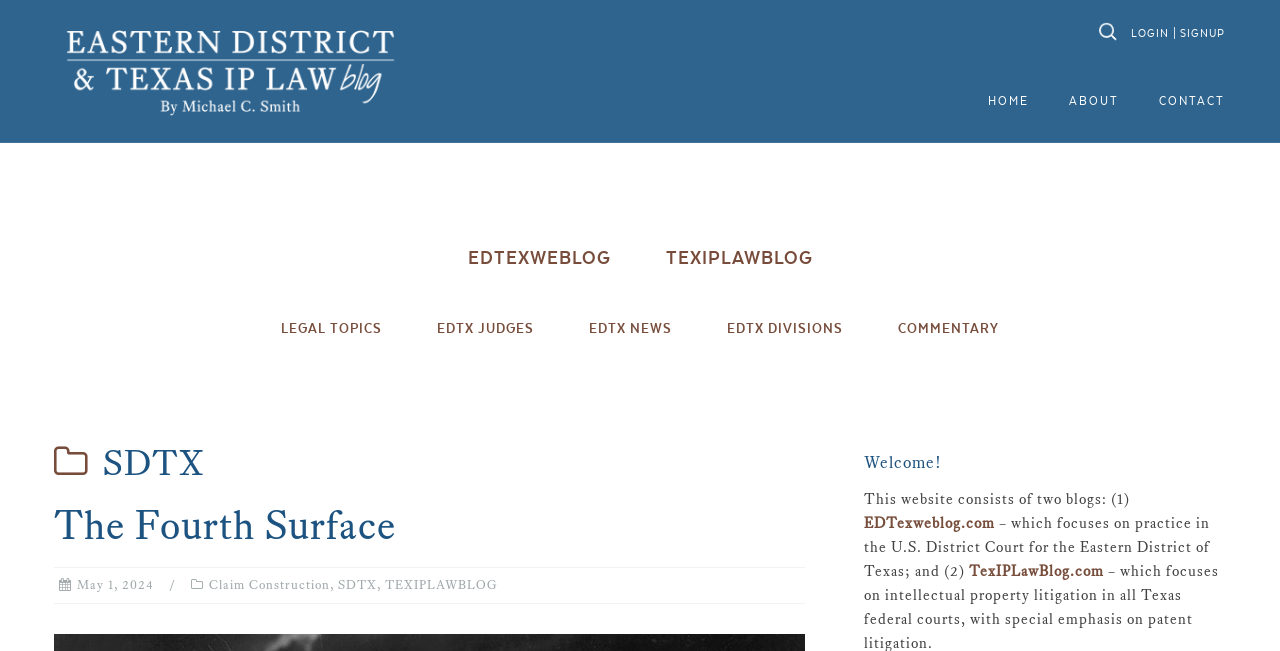Identify the bounding box coordinates for the element you need to click to achieve the following task: "Read the latest post about Claim Construction". Provide the bounding box coordinates as four float numbers between 0 and 1, in the form [left, top, right, bottom].

[0.163, 0.887, 0.258, 0.91]